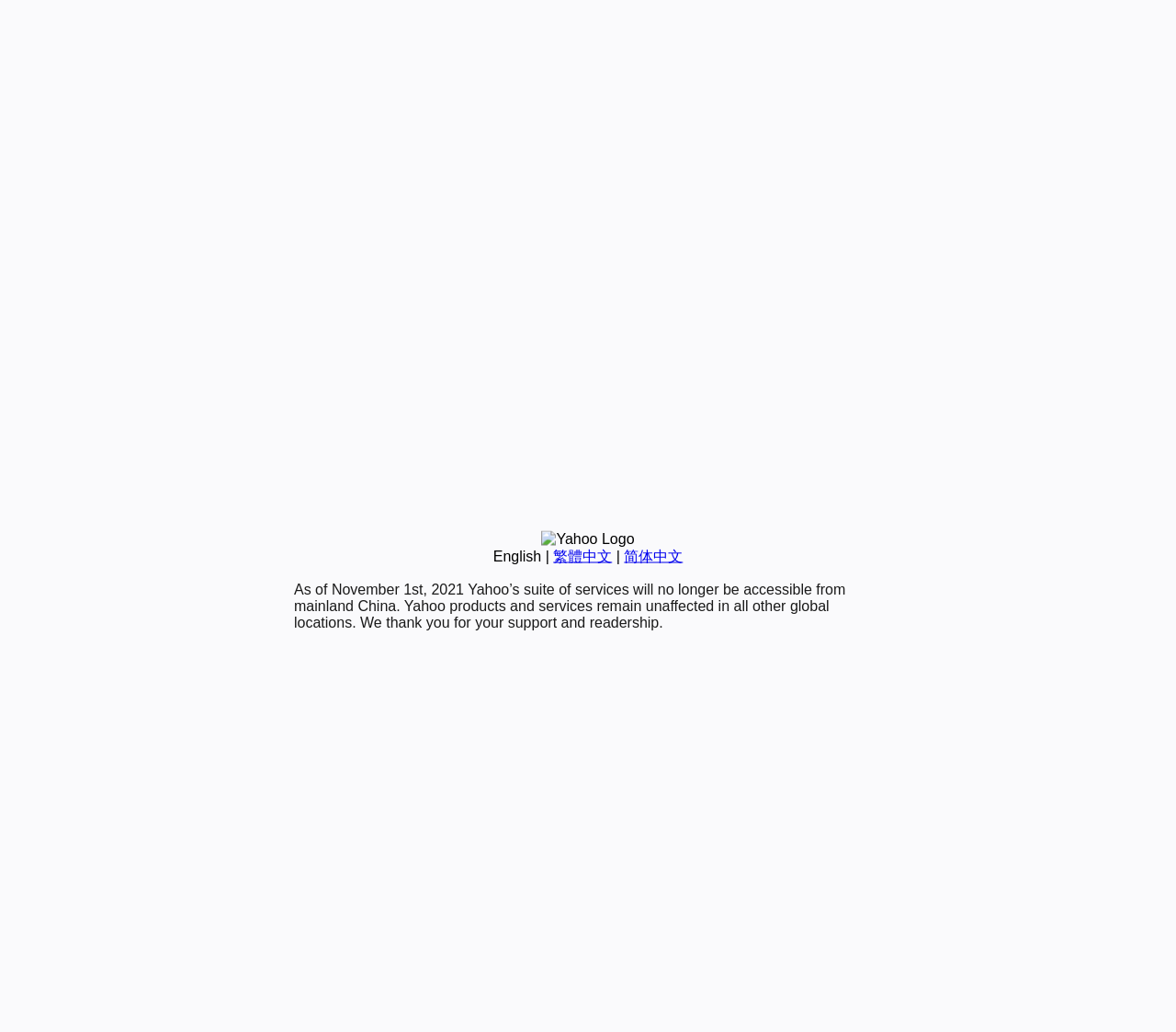Refer to the element description parent_node: Dark mode name="mode" value="toggle" and identify the corresponding bounding box in the screenshot. Format the coordinates as (top-left x, top-left y, bottom-right x, bottom-right y) with values in the range of 0 to 1.

None